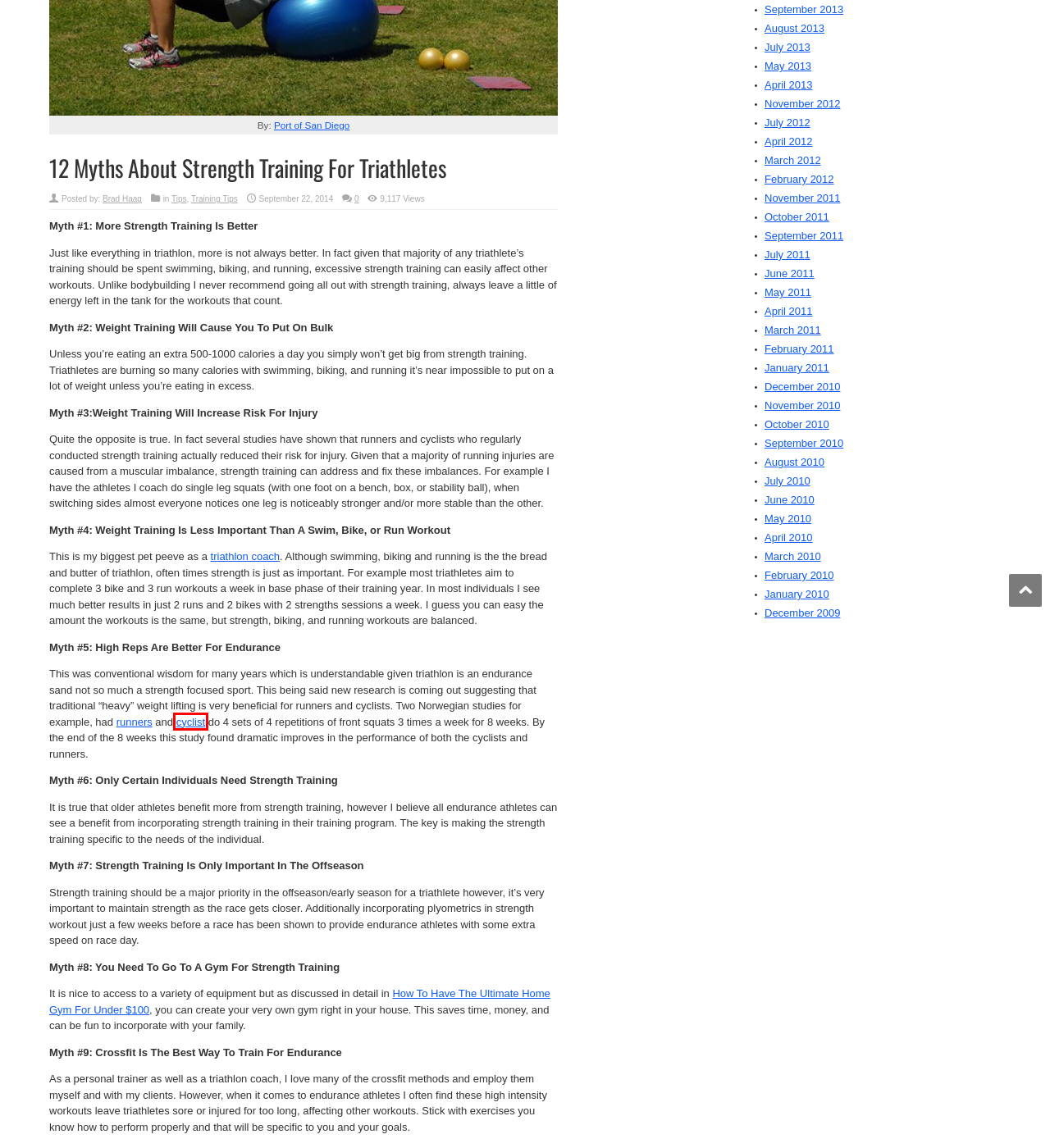You are provided with a screenshot of a webpage highlighting a UI element with a red bounding box. Choose the most suitable webpage description that matches the new page after clicking the element in the bounding box. Here are the candidates:
A. April, 2010 | FitEgg.com
B. September, 2010 | FitEgg.com
C. April, 2011 | FitEgg.com
D. Maximal strength training improves cycling economy in competitive cyclists - PubMed
E. April, 2012 | FitEgg.com
F. October, 2010 | FitEgg.com
G. May, 2010 | FitEgg.com
H. Training Tips | FitEgg.com

D